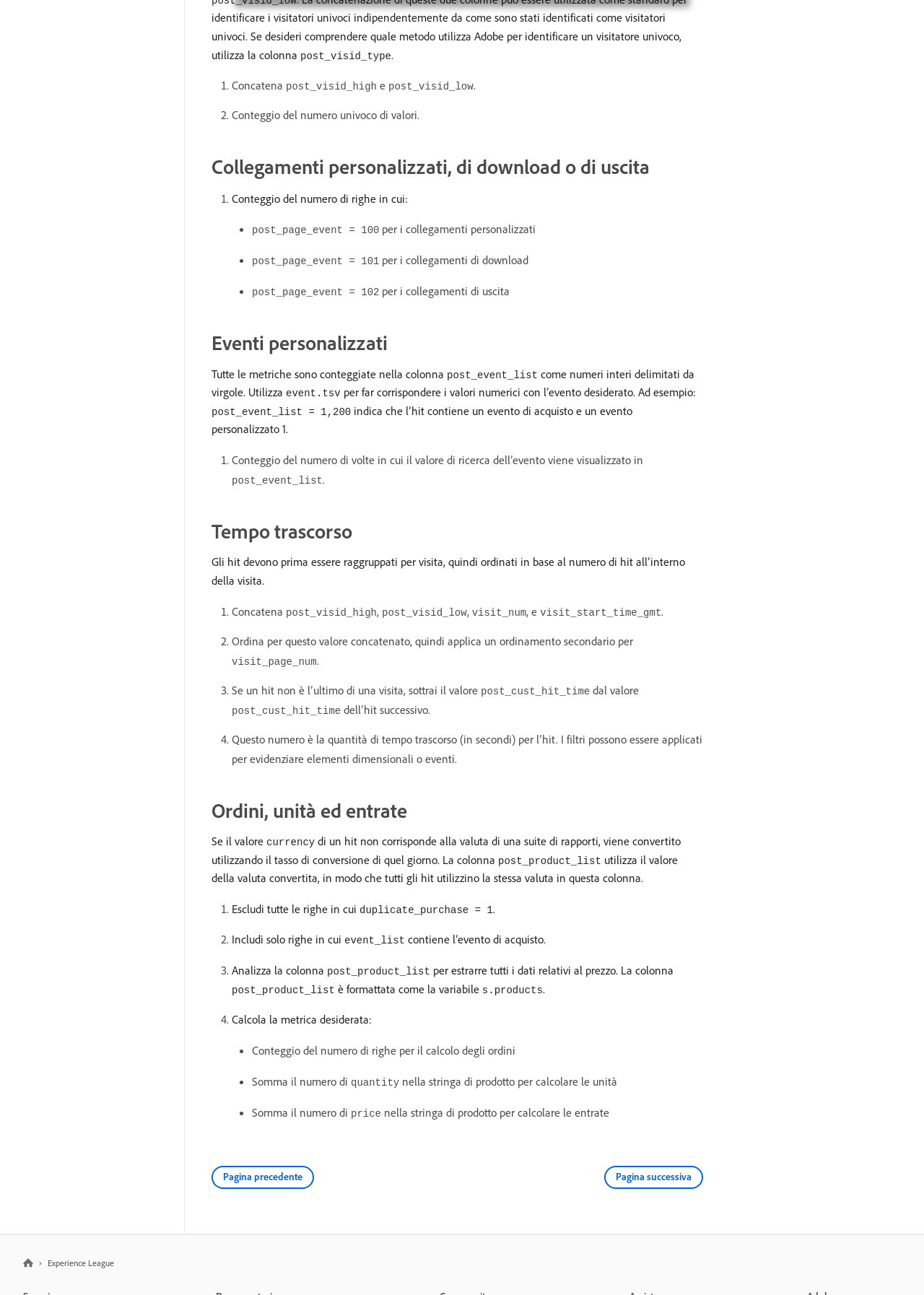How are currency values converted in the post_product_list column?
Carefully examine the image and provide a detailed answer to the question.

I found the answer by reading the text that explains how currency values are converted in the post_product_list column, which states that 'Se il valore currency di un hit non corrisponde alla valuta di una suite di rapporti, viene convertito utilizzando il tasso di conversione di quel giorno'.